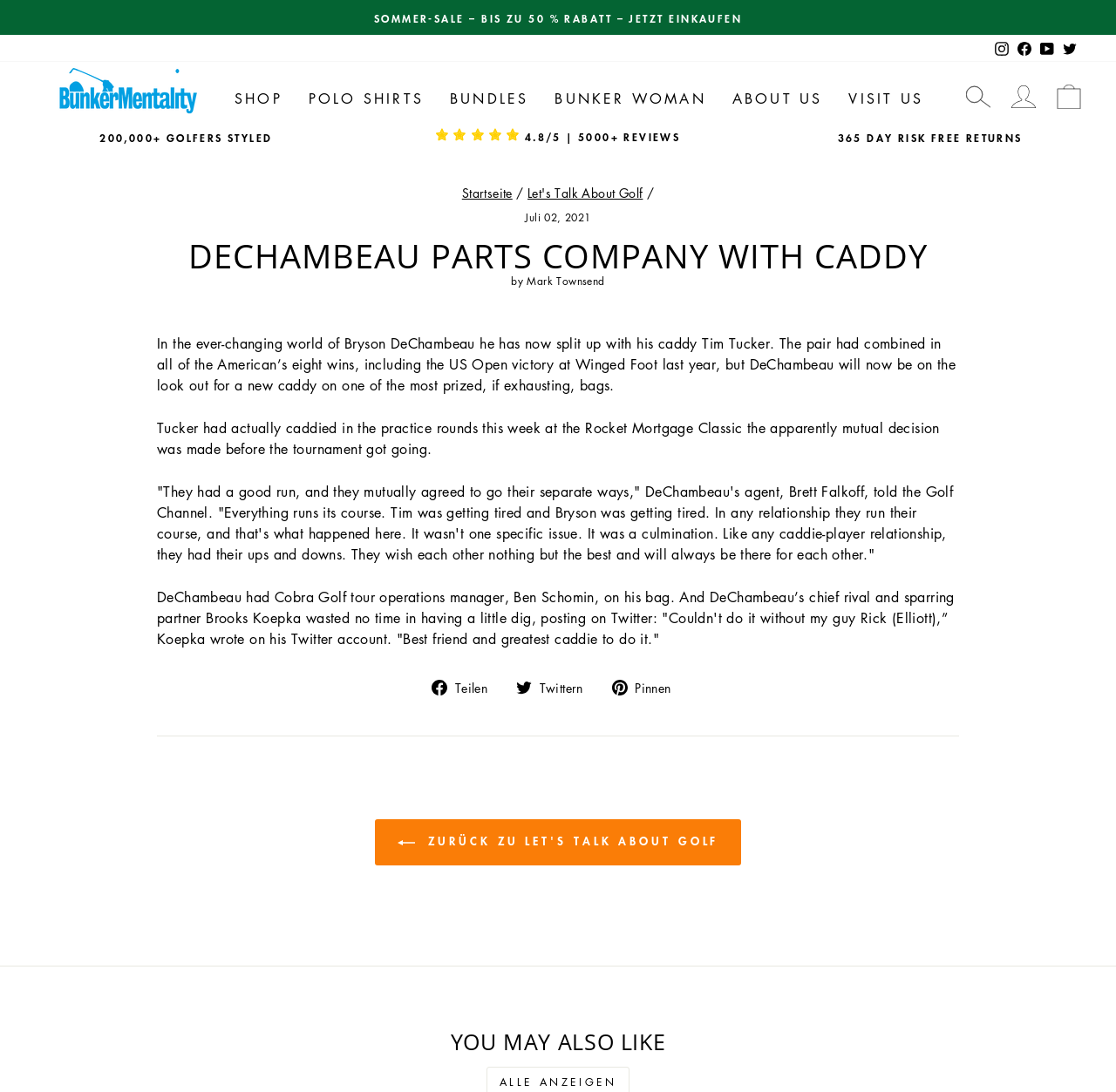Find the bounding box coordinates of the element you need to click on to perform this action: 'Read the article about DeChambeau'. The coordinates should be represented by four float values between 0 and 1, in the format [left, top, right, bottom].

[0.141, 0.168, 0.859, 0.675]